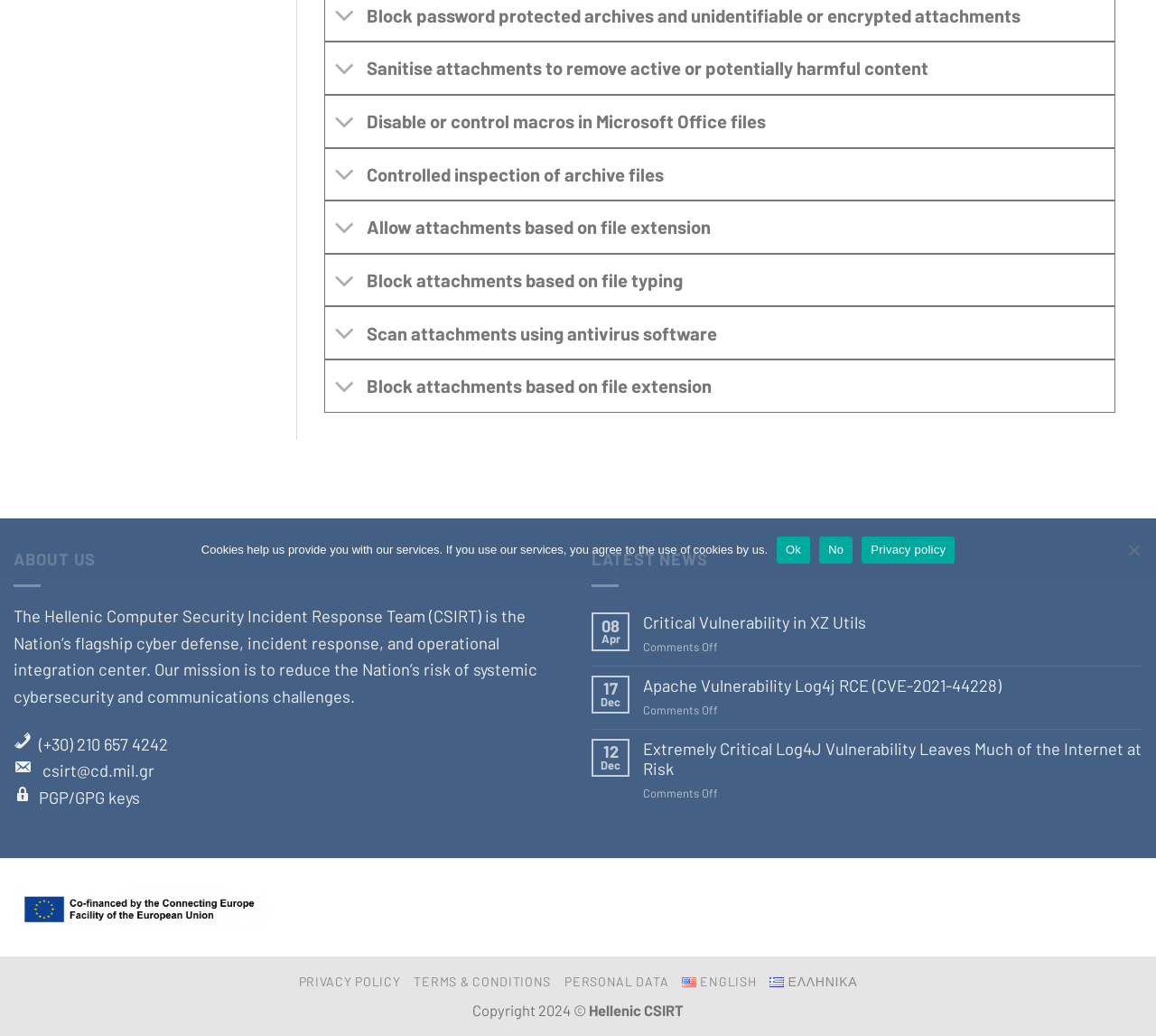Calculate the bounding box coordinates for the UI element based on the following description: "Scan attachments using antivirus software". Ensure the coordinates are four float numbers between 0 and 1, i.e., [left, top, right, bottom].

[0.28, 0.296, 0.965, 0.347]